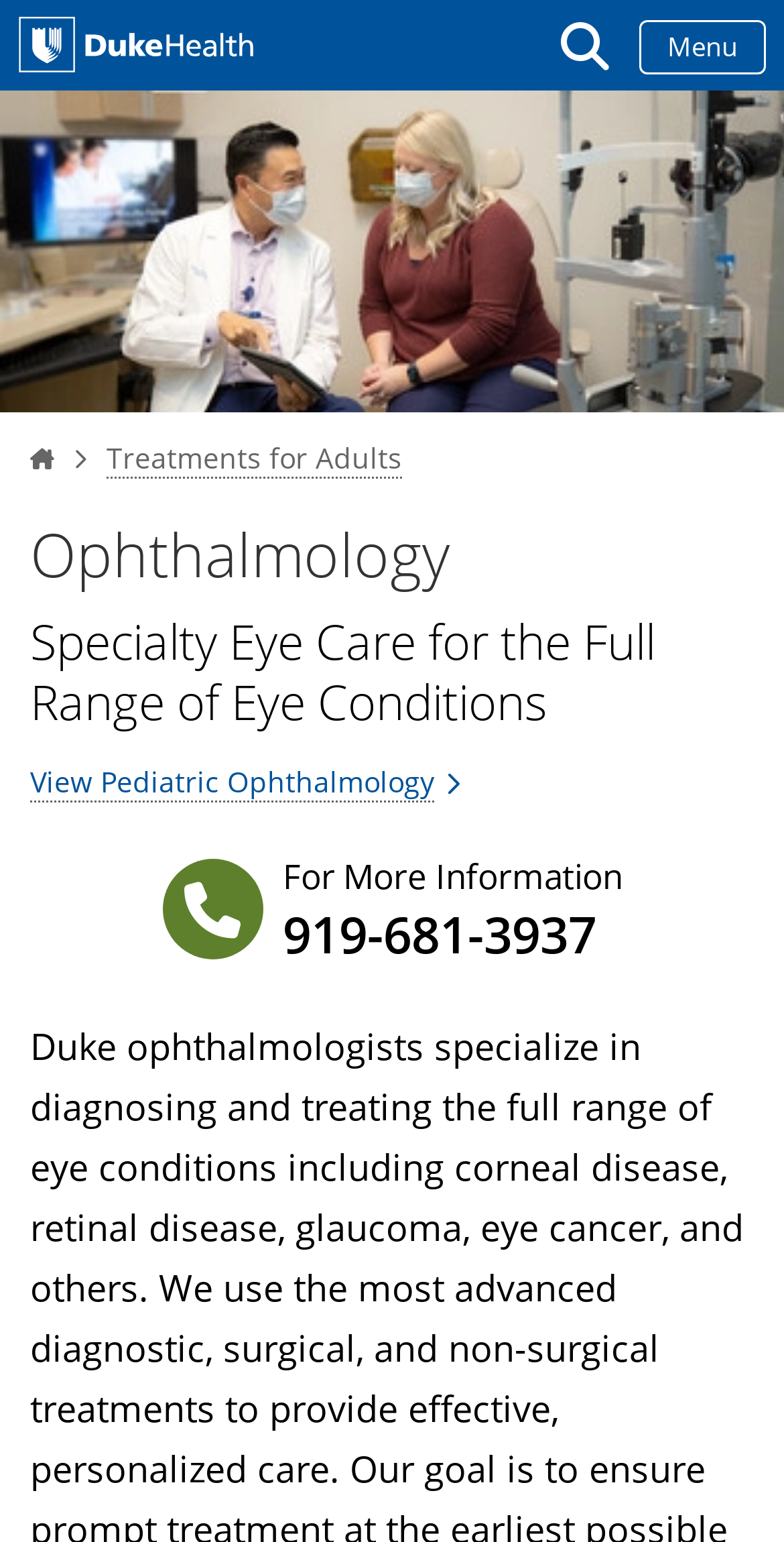Provide an in-depth caption for the elements present on the webpage.

The webpage is about the Duke Eye Center, a top eye center in the country. At the top of the page, there is a main navigation section that spans the entire width of the page. Within this section, there is a link to the Duke Health home page on the left side, and a toggle button for the mega menu on the right side, accompanied by a "Menu" label.

Below the navigation section, there is a large figure that takes up most of the width of the page. Within this figure, there are several links, including "Home" and "Treatments for Adults", which are positioned side by side.

Further down the page, there is a header section that also spans the entire width of the page. This section contains two headings, "Ophthalmology" and "Specialty Eye Care for the Full Range of Eye Conditions", which are stacked on top of each other. Below these headings, there is a link to "View Pediatric Ophthalmology" with an arrow icon, followed by a static text "For More Information" and a phone number "919-681-3937" on the right side.

Overall, the webpage has a clear structure, with a navigation section at the top, followed by a figure and a header section that provide information about the Duke Eye Center and its services.